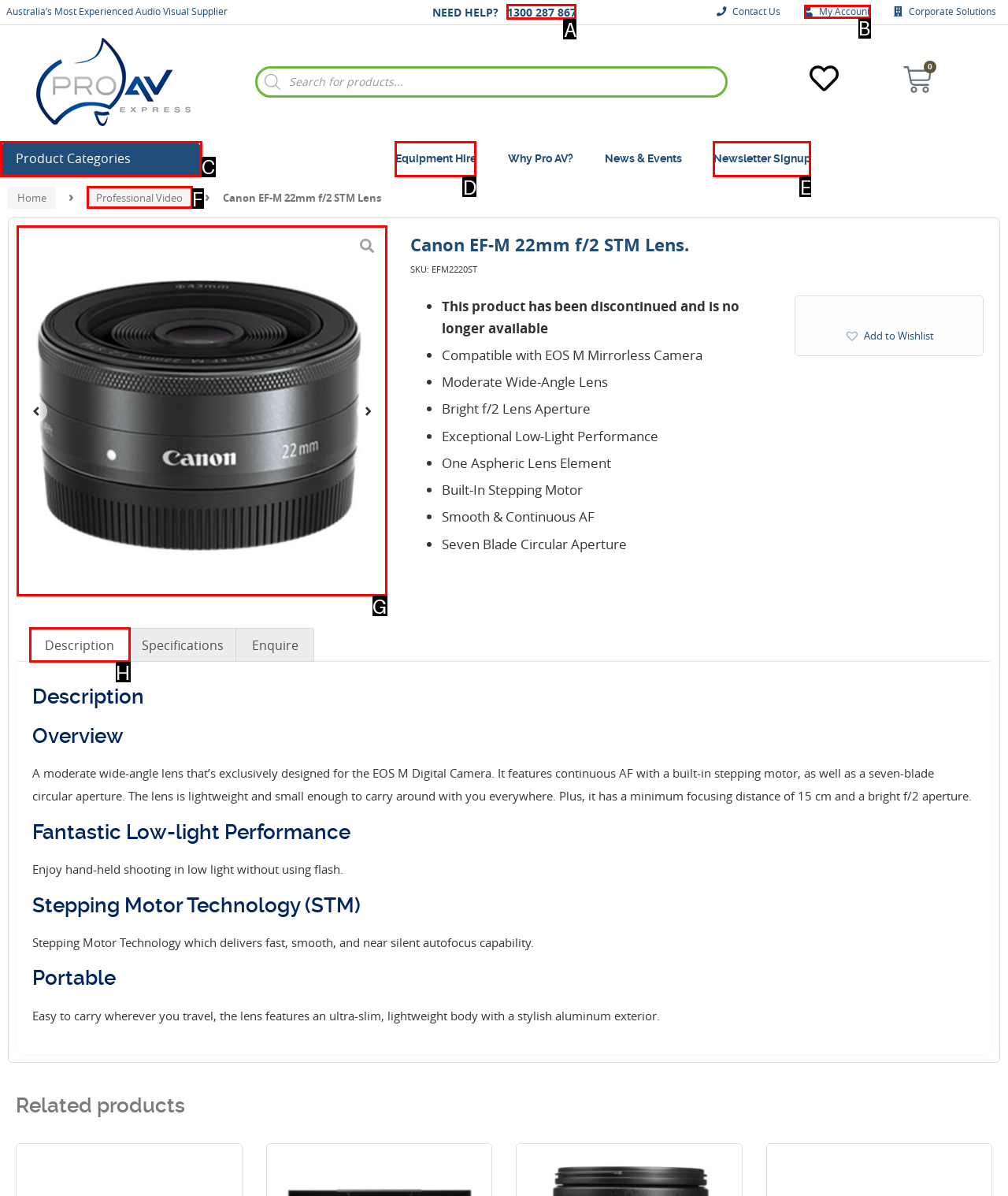Select the option I need to click to accomplish this task: View product description
Provide the letter of the selected choice from the given options.

H